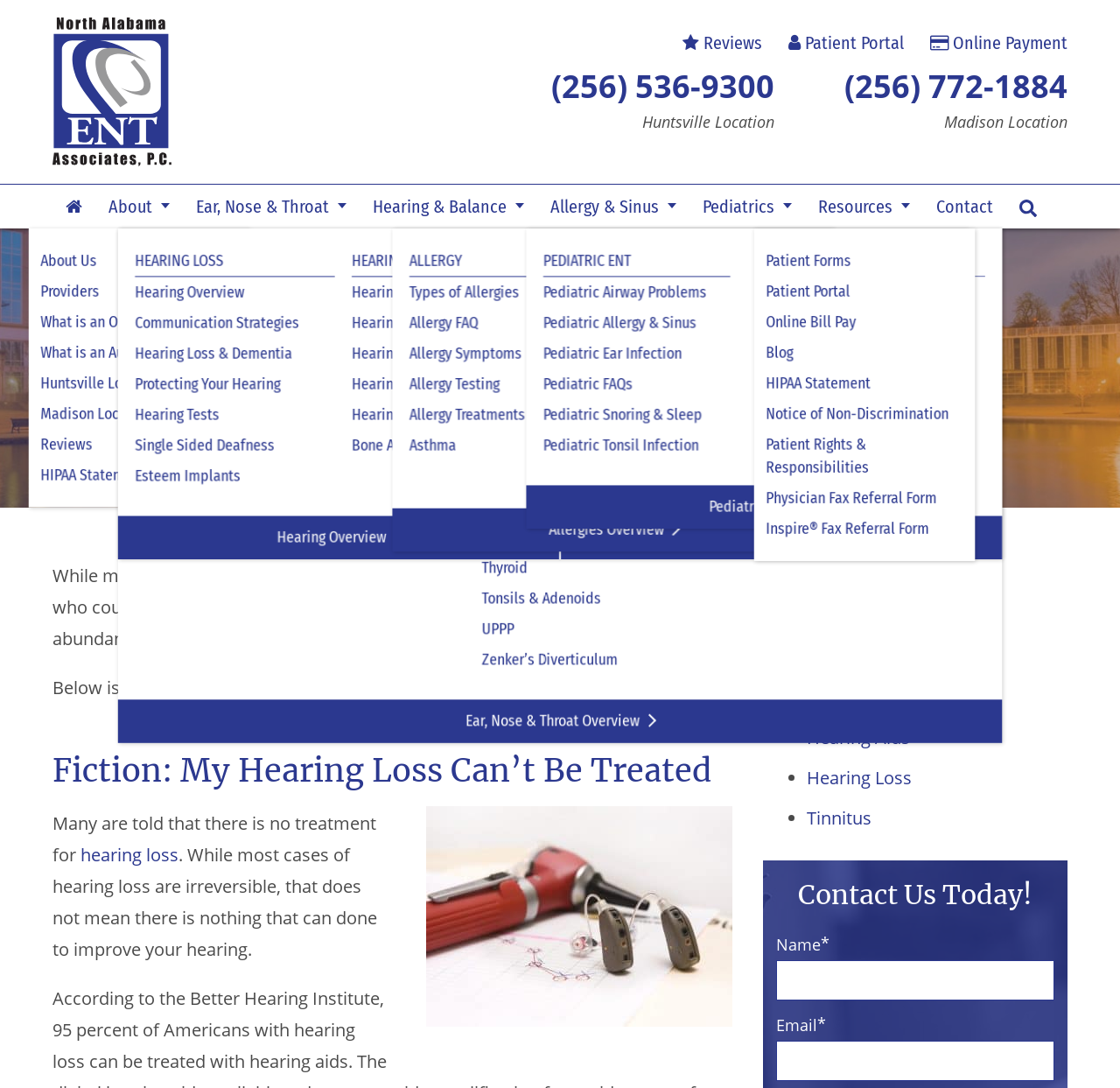What is the main title displayed on this webpage?

Hearing Aid Fact and Fiction